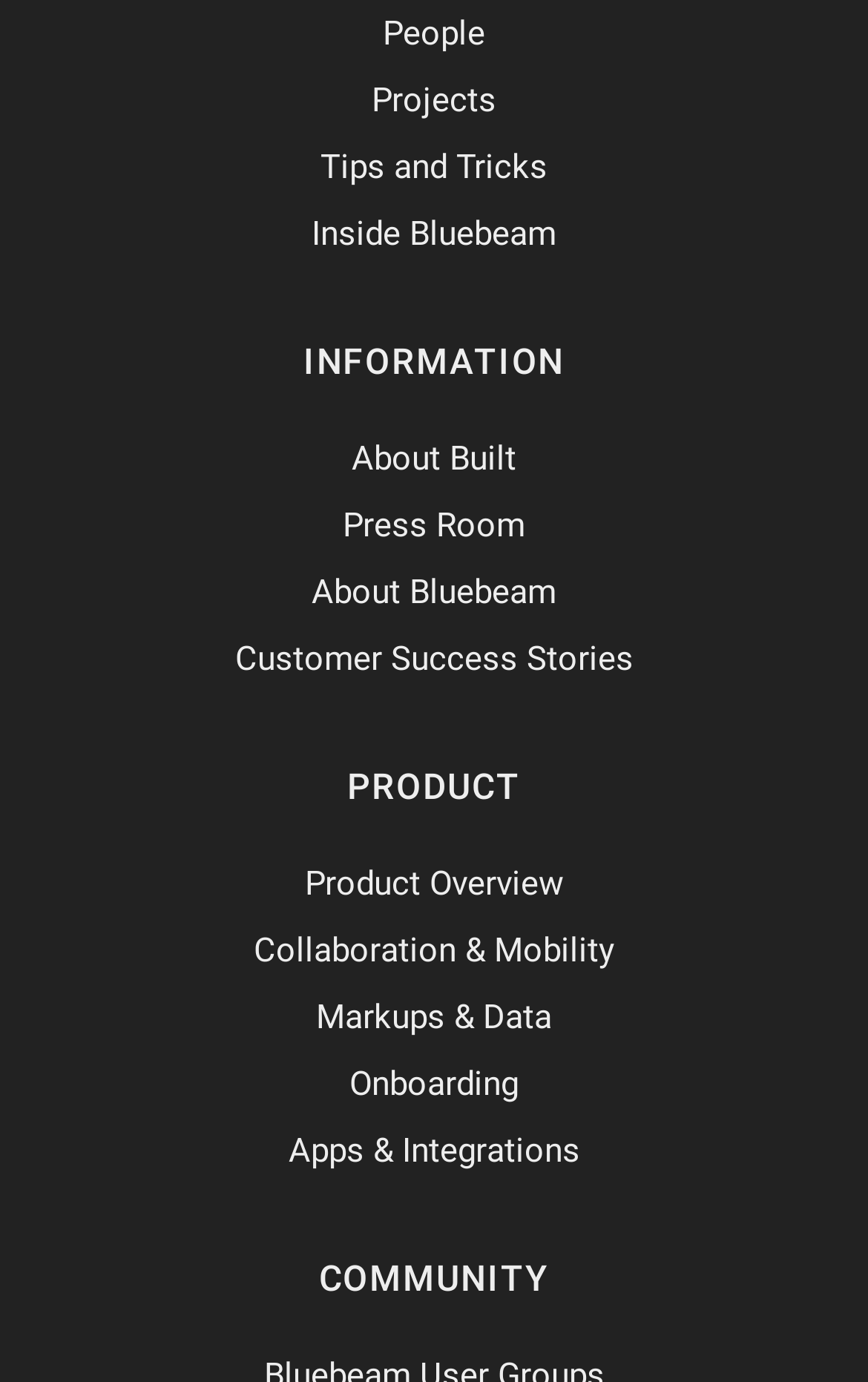Determine the bounding box for the described UI element: "Tips and Tricks".

[0.369, 0.106, 0.631, 0.135]